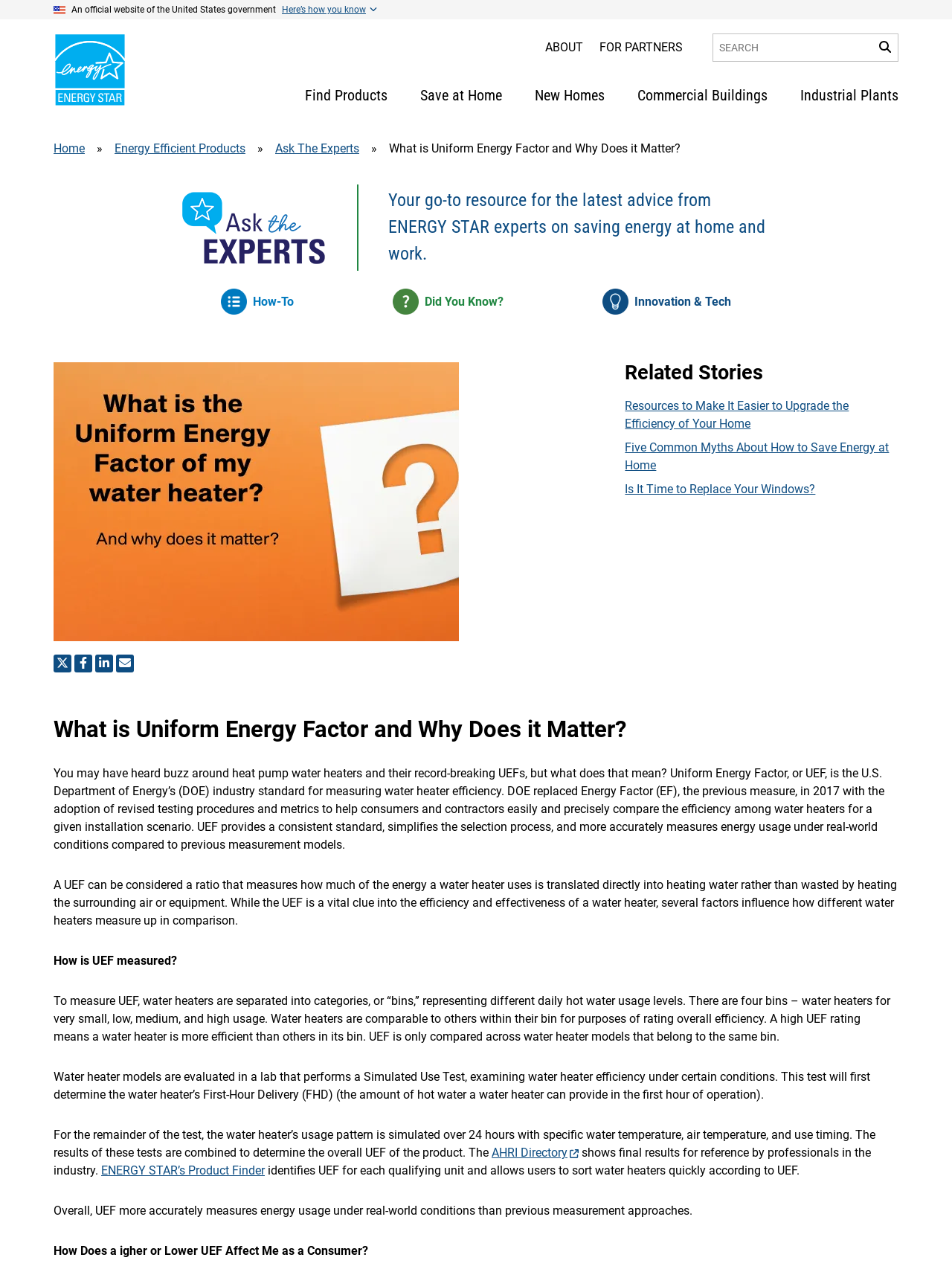Identify the bounding box coordinates of the specific part of the webpage to click to complete this instruction: "Share on Facebook".

[0.078, 0.516, 0.097, 0.53]